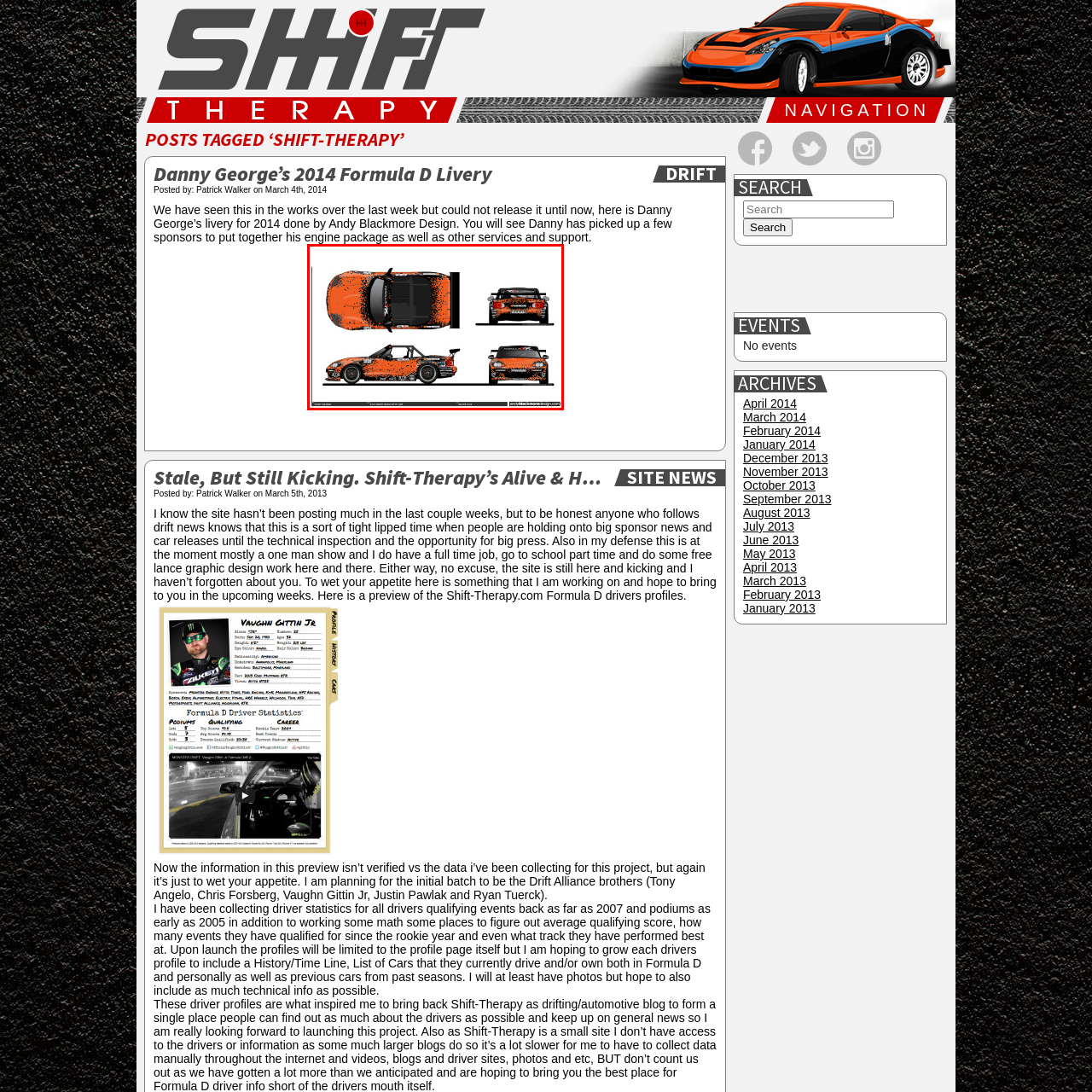How many perspectives of the car are shown in the rendering?
Check the image inside the red bounding box and provide your answer in a single word or short phrase.

Three